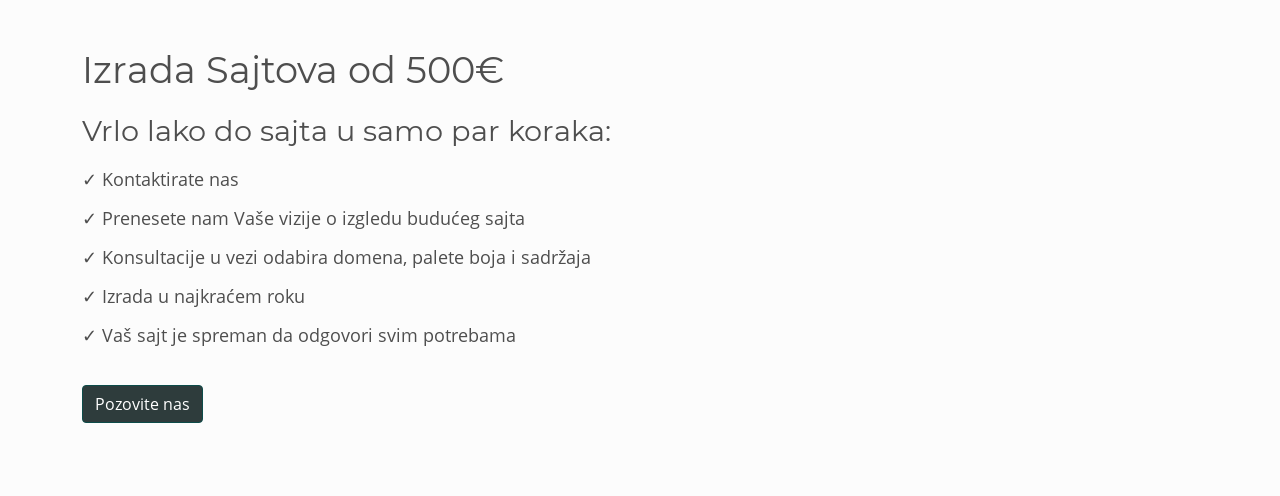Generate a descriptive account of all visible items and actions in the image.

The image prominently features a banner titled "Izrada Sajtova od 500€," which translates to "Website Creation from 500€." This banner highlights the simplicity and accessibility of launching a website in just a few easy steps. Below the title, a brief descriptive text outlines the benefits of the service, including the steps clients can take: contacting the service provider, sharing their vision for the website, receiving consultations on domain selection and color schemes, and timely website creation that meets all personal needs. At the bottom, a button labeled "Pozovite nas," meaning "Contact Us," invites potential clients to reach out for more information or assistance. This visually appealing layout emphasizes user-friendliness and an approachable service model for website creation.